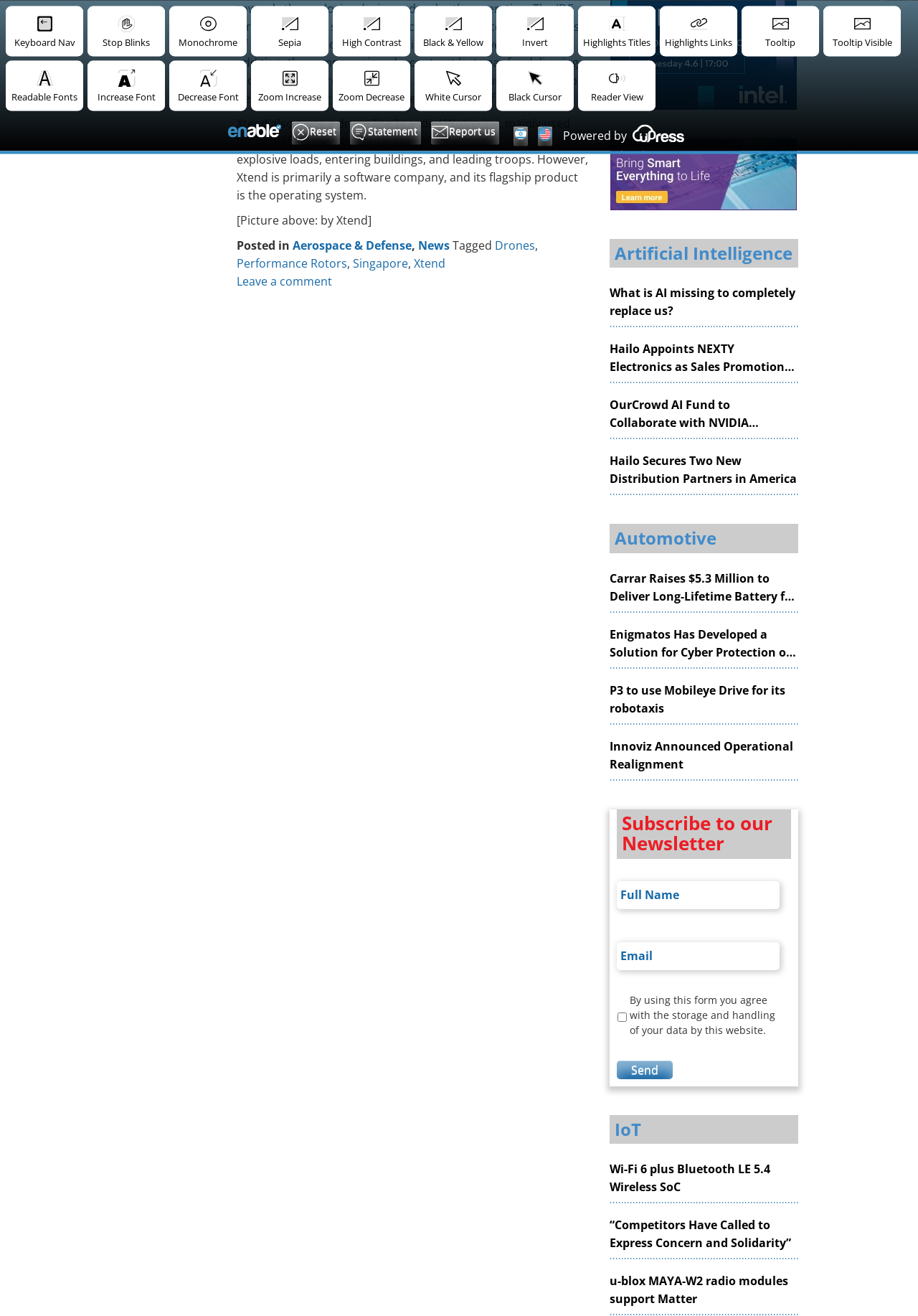Locate the bounding box coordinates of the UI element described by: "Xtend". Provide the coordinates as four float numbers between 0 and 1, formatted as [left, top, right, bottom].

[0.451, 0.194, 0.485, 0.206]